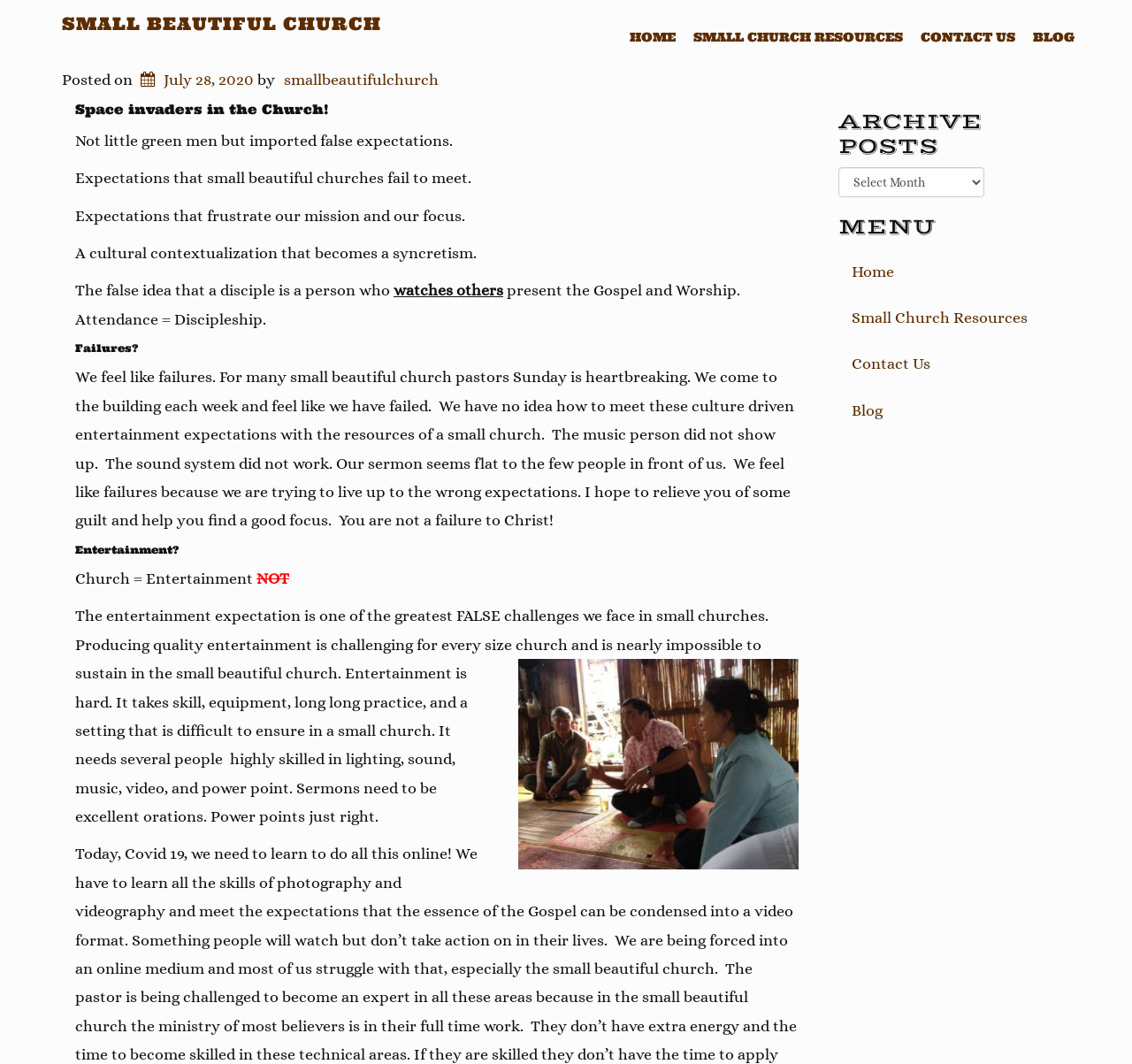Could you indicate the bounding box coordinates of the region to click in order to complete this instruction: "Go to the 'HOME' page".

[0.548, 0.018, 0.605, 0.052]